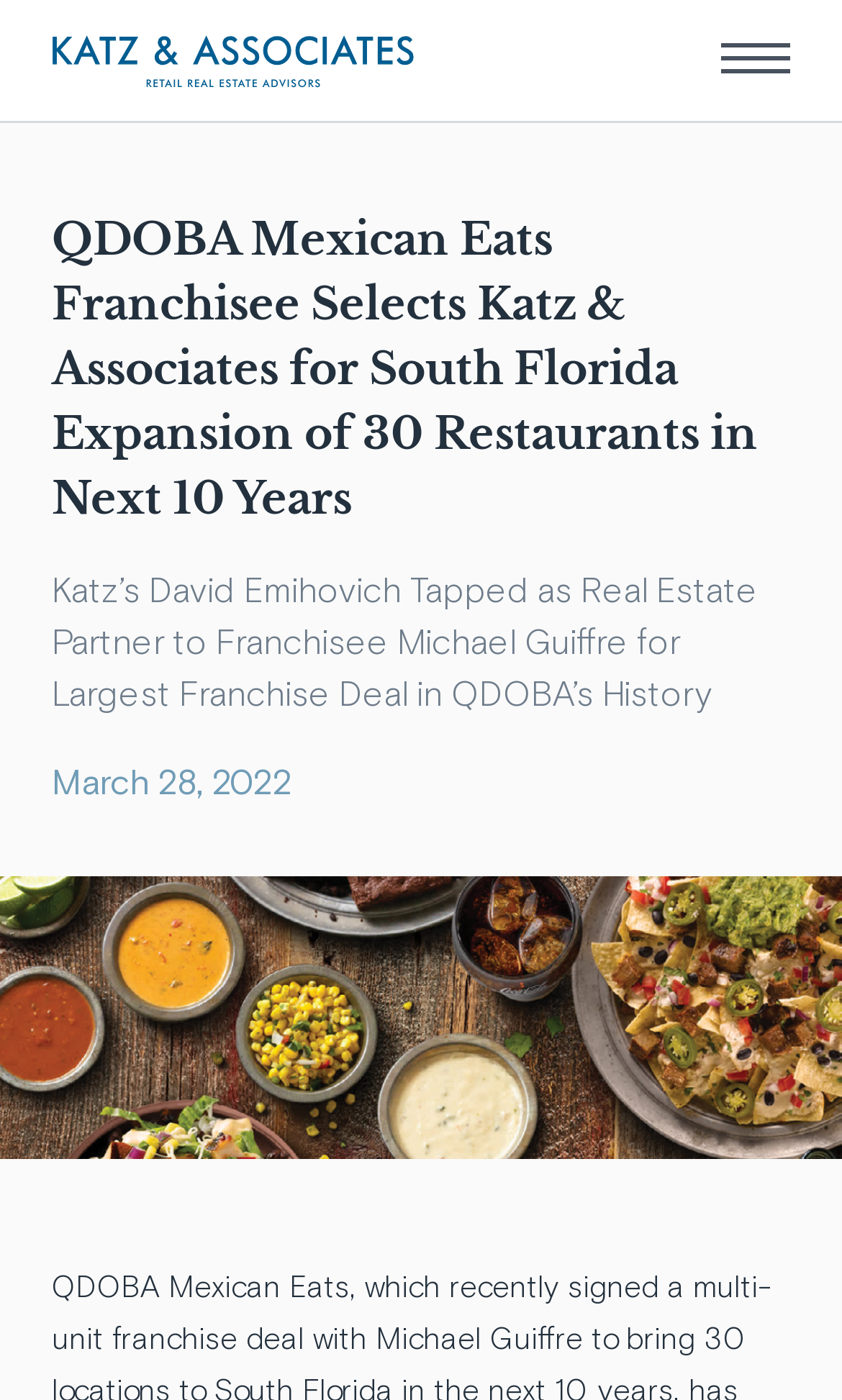Identify the bounding box coordinates of the specific part of the webpage to click to complete this instruction: "Click to enlarge".

None